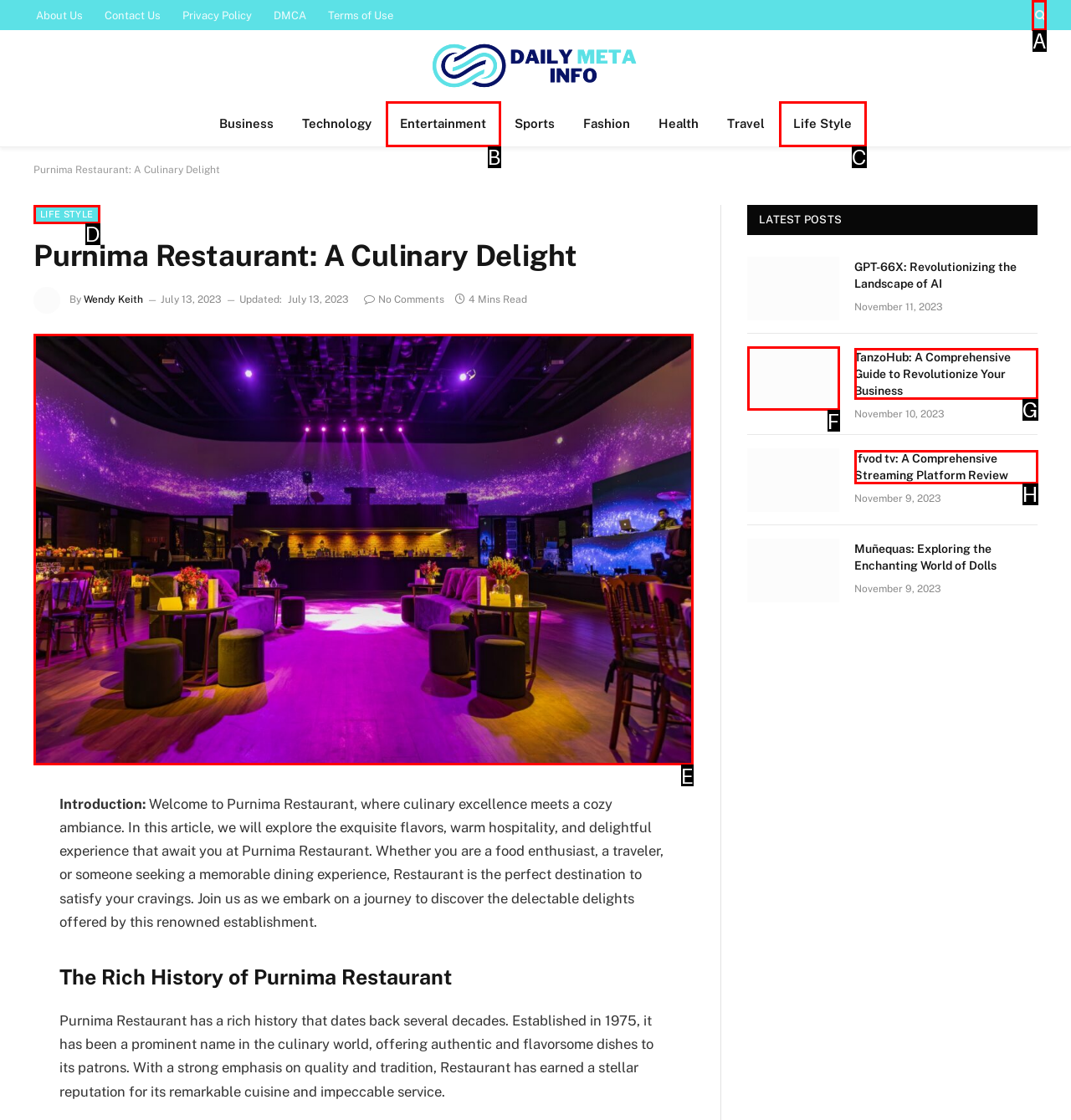Determine the option that best fits the description: title="Purnima Restaurant: A Culinary Delight"
Reply with the letter of the correct option directly.

E